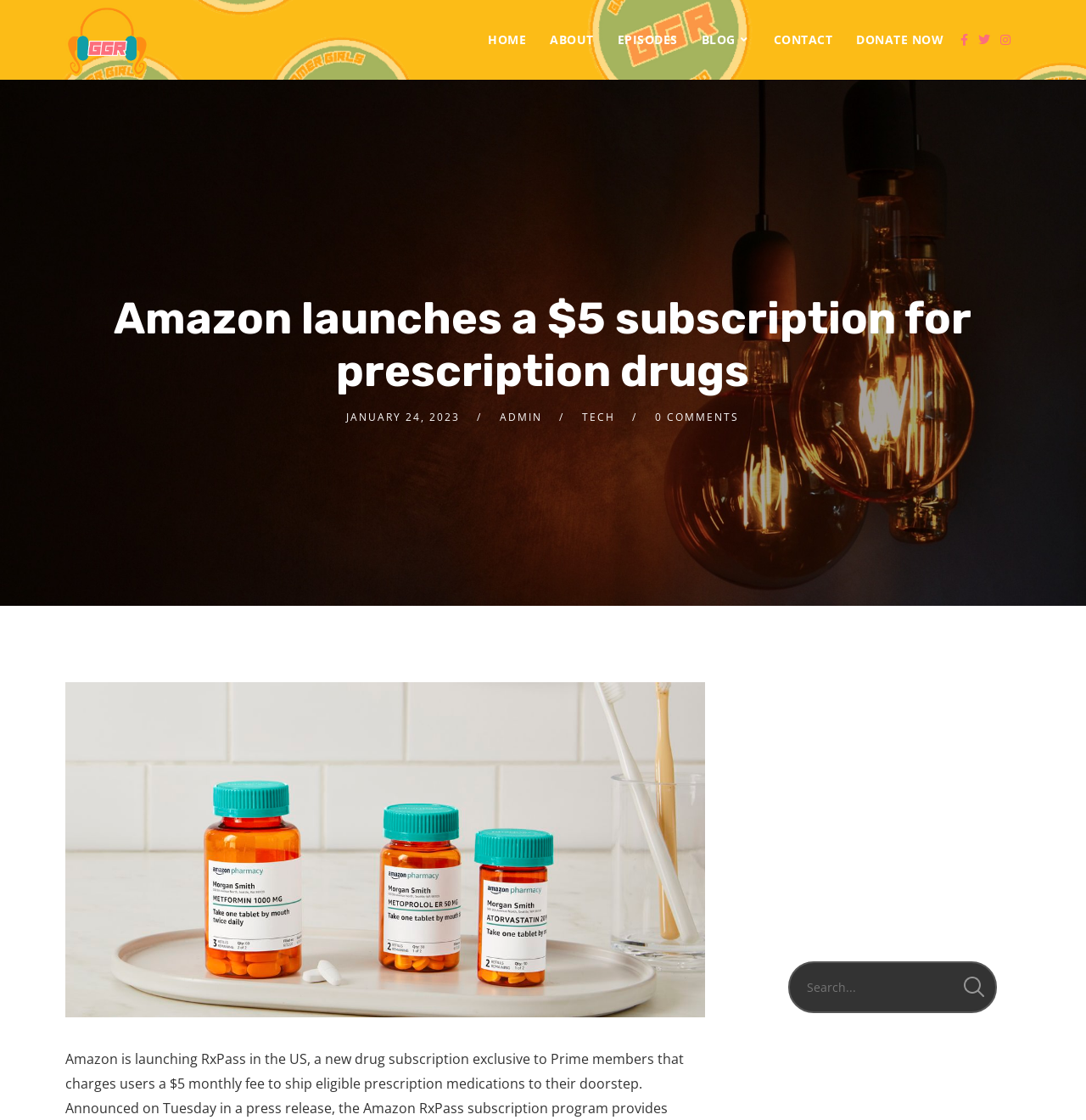Determine the bounding box coordinates for the UI element described. Format the coordinates as (top-left x, top-left y, bottom-right x, bottom-right y) and ensure all values are between 0 and 1. Element description: title="Instagram"

[0.917, 0.0, 0.935, 0.071]